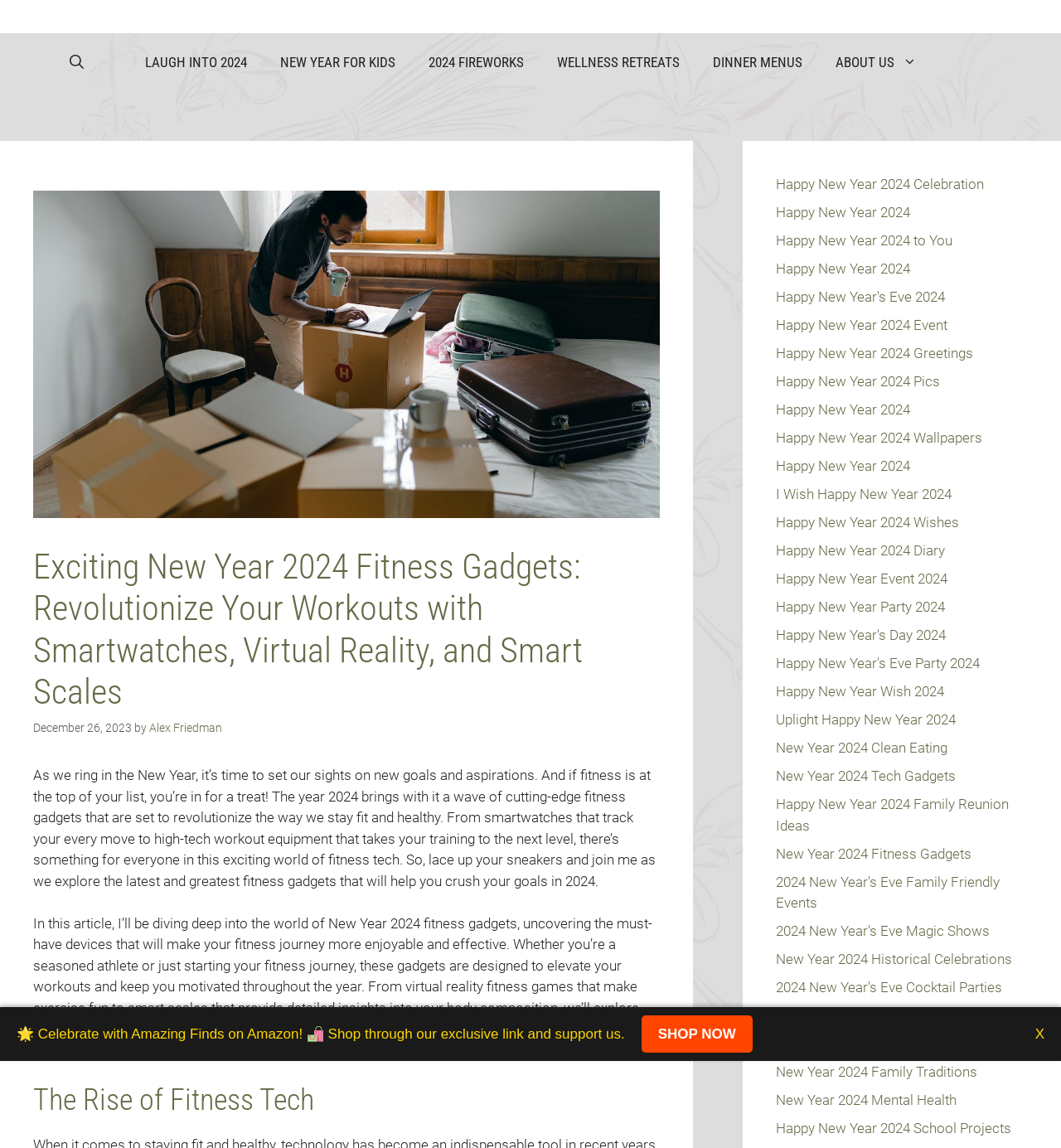For the following element description, predict the bounding box coordinates in the format (top-left x, top-left y, bottom-right x, bottom-right y). All values should be floating point numbers between 0 and 1. Description: Laugh into 2024

[0.121, 0.029, 0.248, 0.079]